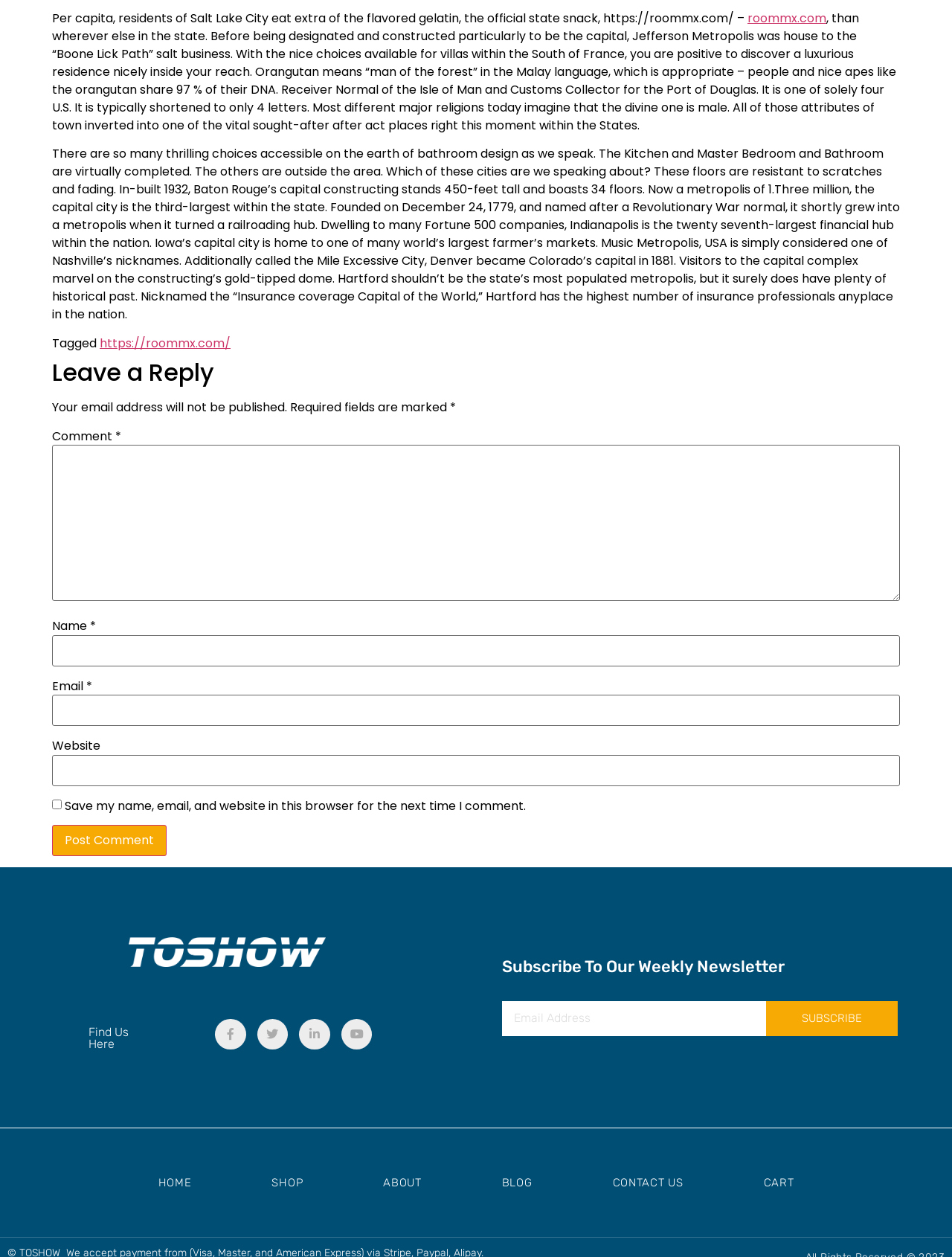Predict the bounding box for the UI component with the following description: "Contact us".

[0.64, 0.927, 0.721, 0.954]